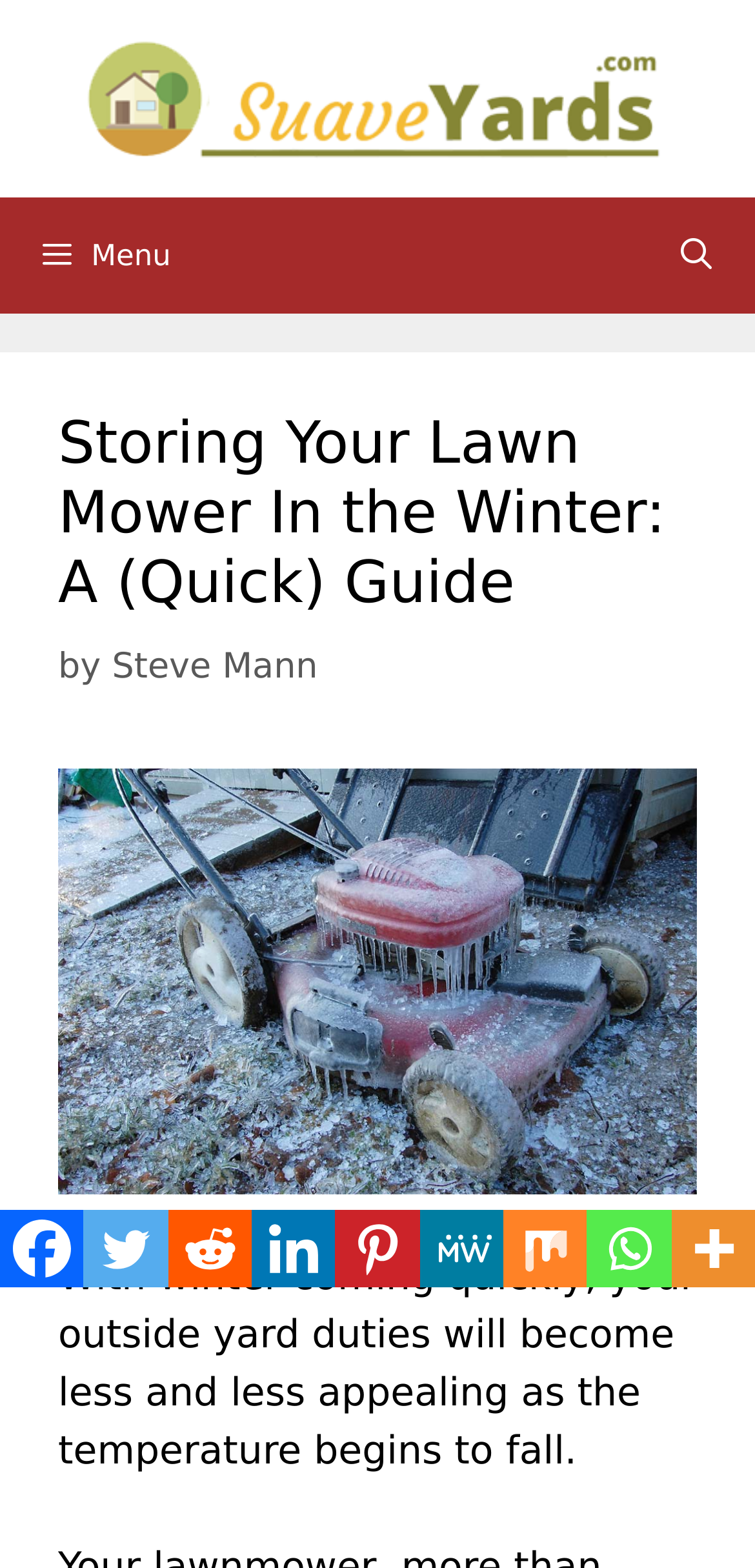Please specify the bounding box coordinates of the clickable section necessary to execute the following command: "Open the search bar".

[0.845, 0.126, 1.0, 0.2]